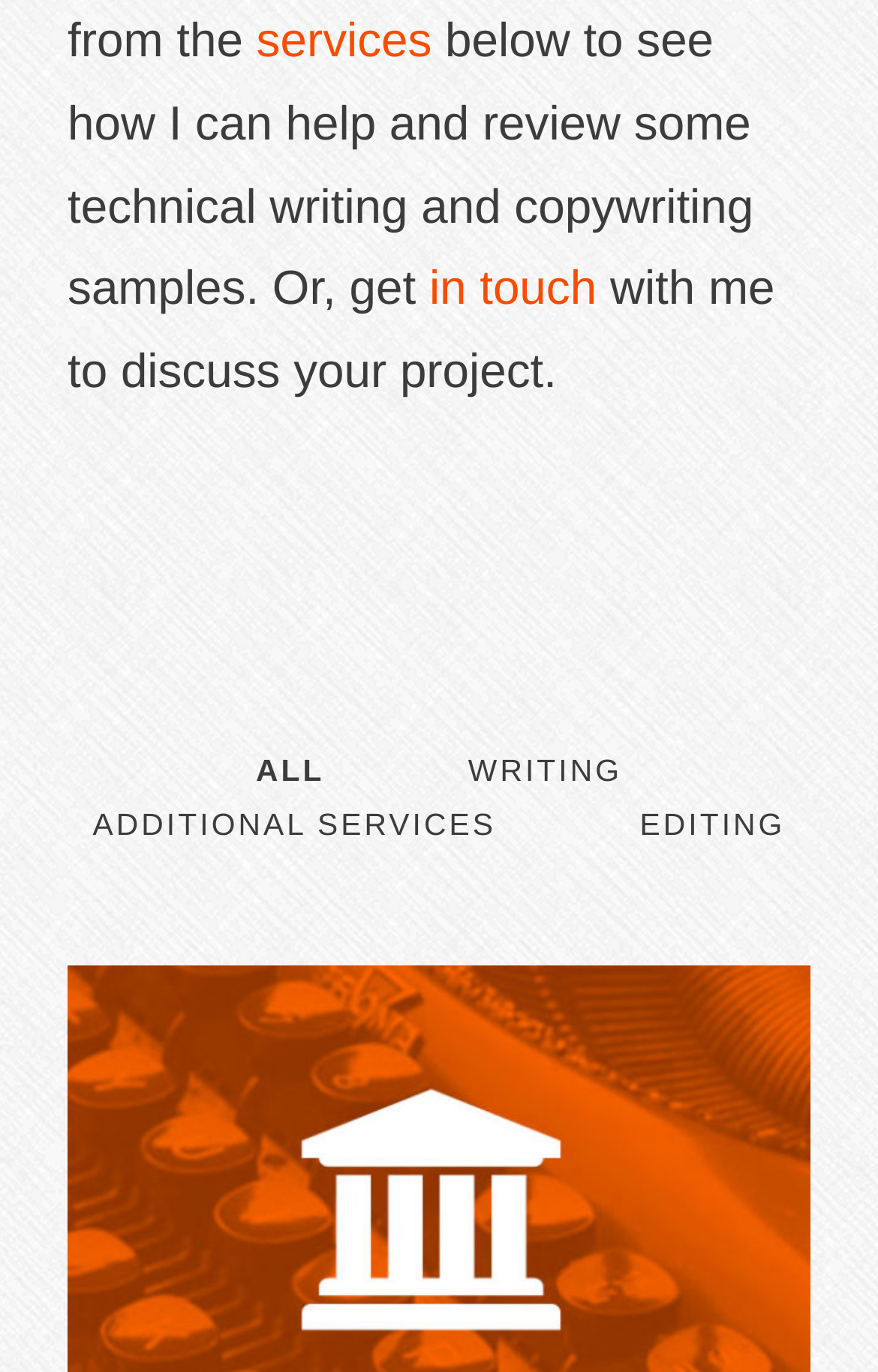Answer the question in a single word or phrase:
What can I do below the introduction?

Review samples or get in touch